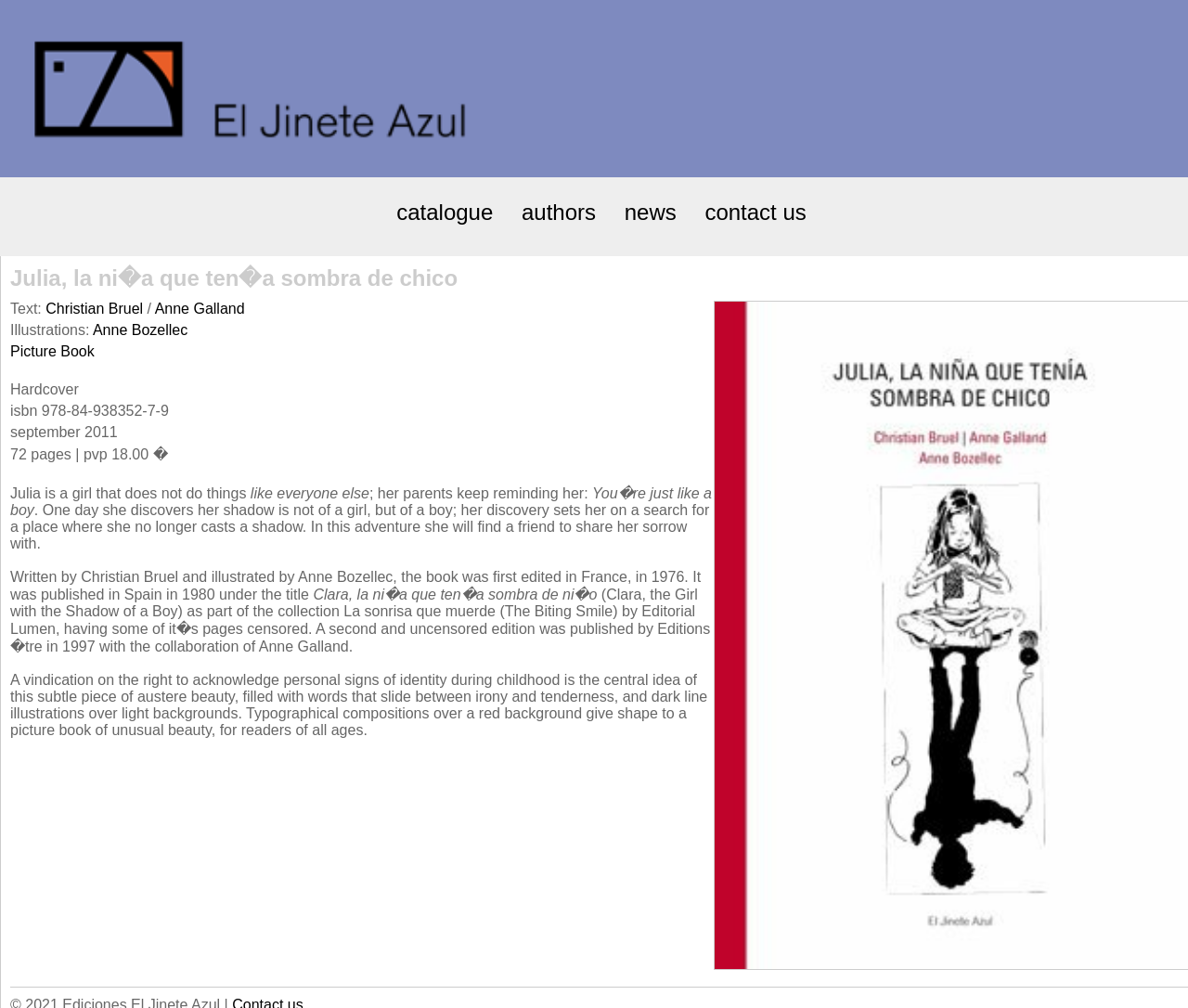What is the illustration style of the book?
Carefully examine the image and provide a detailed answer to the question.

I found the illustration style by reading the static text element that describes the book's style. This element is located near the bottom of the webpage and provides a detailed description of the book's illustrations.